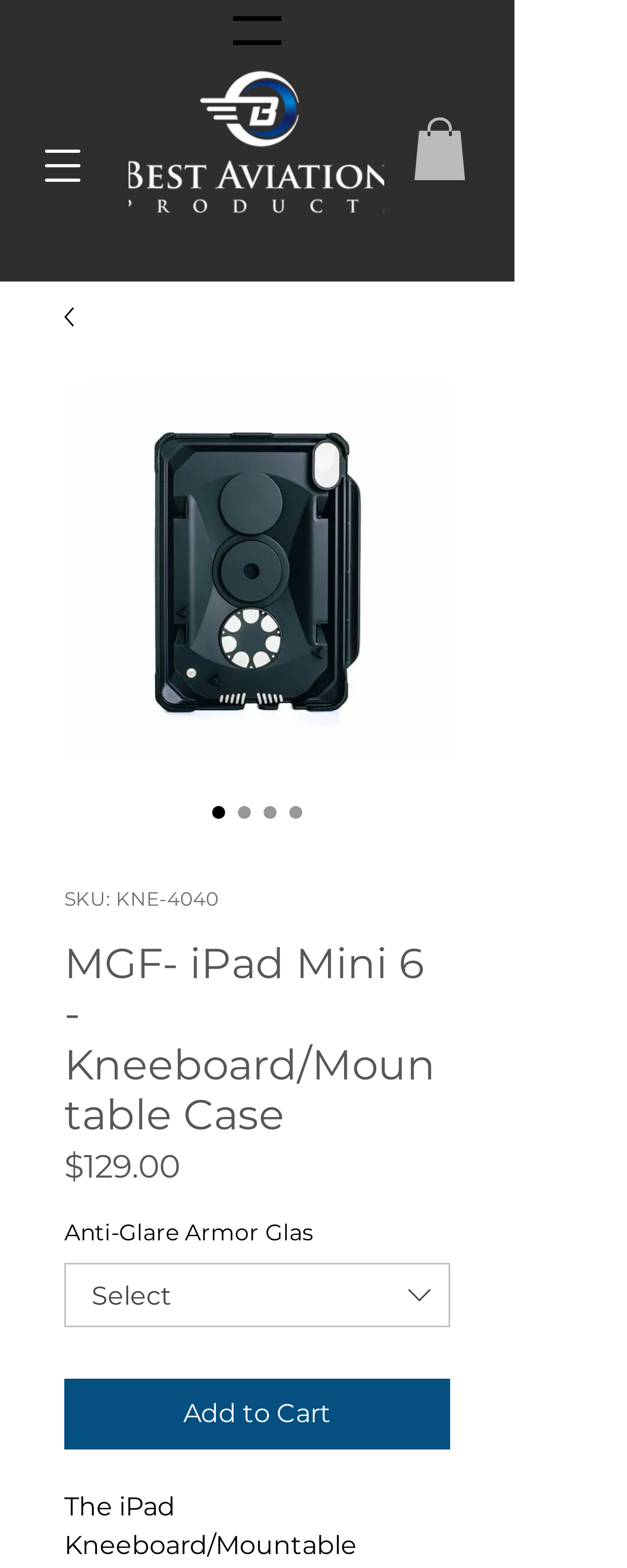Create a detailed narrative describing the layout and content of the webpage.

The webpage is about the MGF- iPad Mini 6 - Kneeboard/Mountable Case, which is designed for pilots to secure their iPad to their leg. 

At the top left corner, there is a button to open the navigation menu. Next to it, on the top center, is the logo of BestAviation, which is an image. 

On the top right corner, there is a small image, likely a social media icon or a flag. 

Below the logo, there is a large image showcasing the product, the MGF- iPad Mini 6 - Kneeboard/Mountable Case. 

To the right of the product image, there are four radio buttons, all labeled as "MGF- iPad Mini 6 - Kneeboard/Mountable Case", with one of them being checked. 

Below the radio buttons, there is a heading with the product name, followed by the product details, including the SKU number, price, and a description of the product features, such as "Anti-Glare Armor Glas". 

There is also a combobox below the product features, allowing users to select options. 

At the bottom of the page, there is an "Add to Cart" button, which is prominent and attention-grabbing.